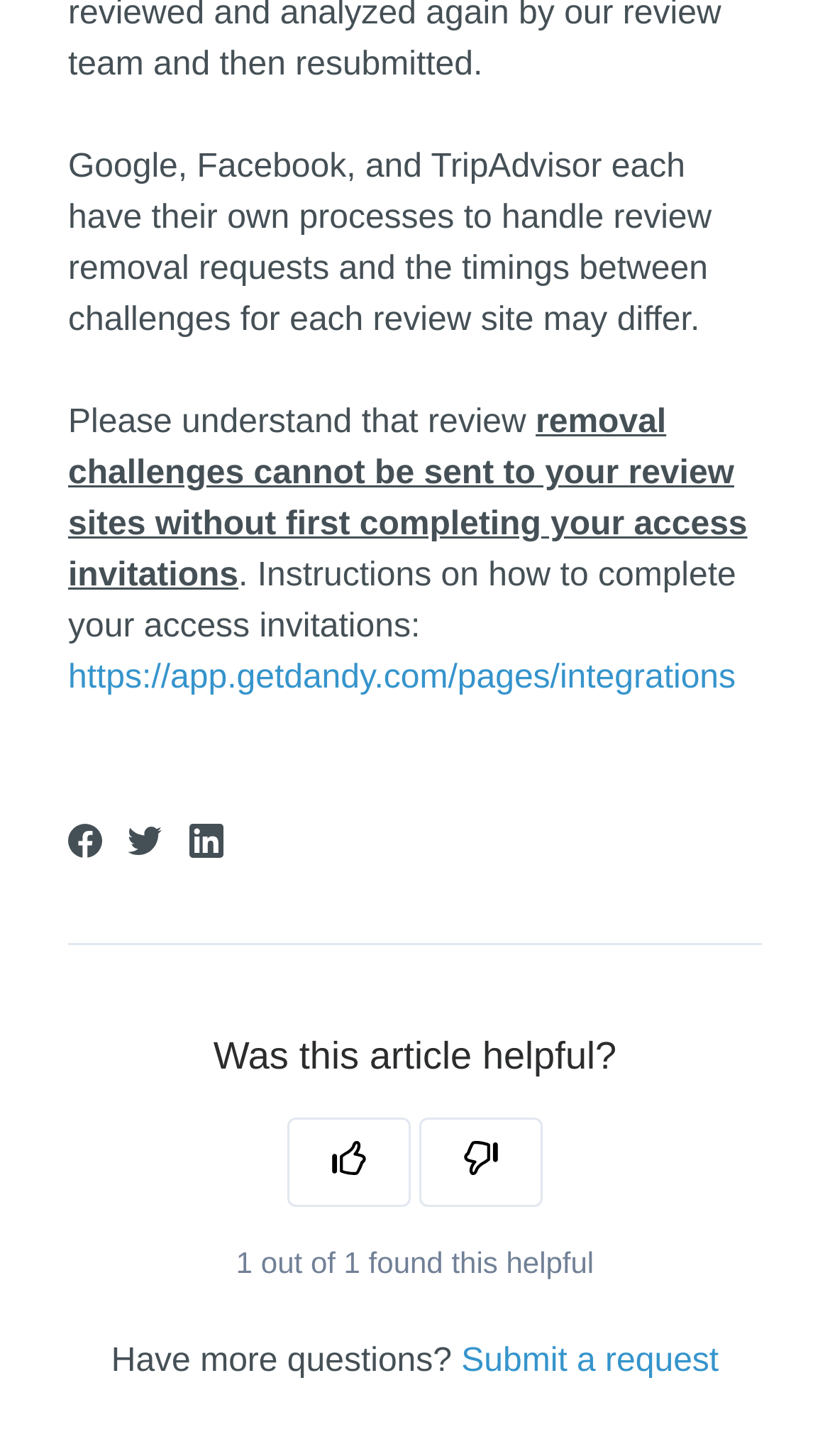What can be done if more questions are needed?
Refer to the image and provide a detailed answer to the question.

The webpage provides a link to 'Submit a request' which can be used to ask more questions or seek further assistance if needed.